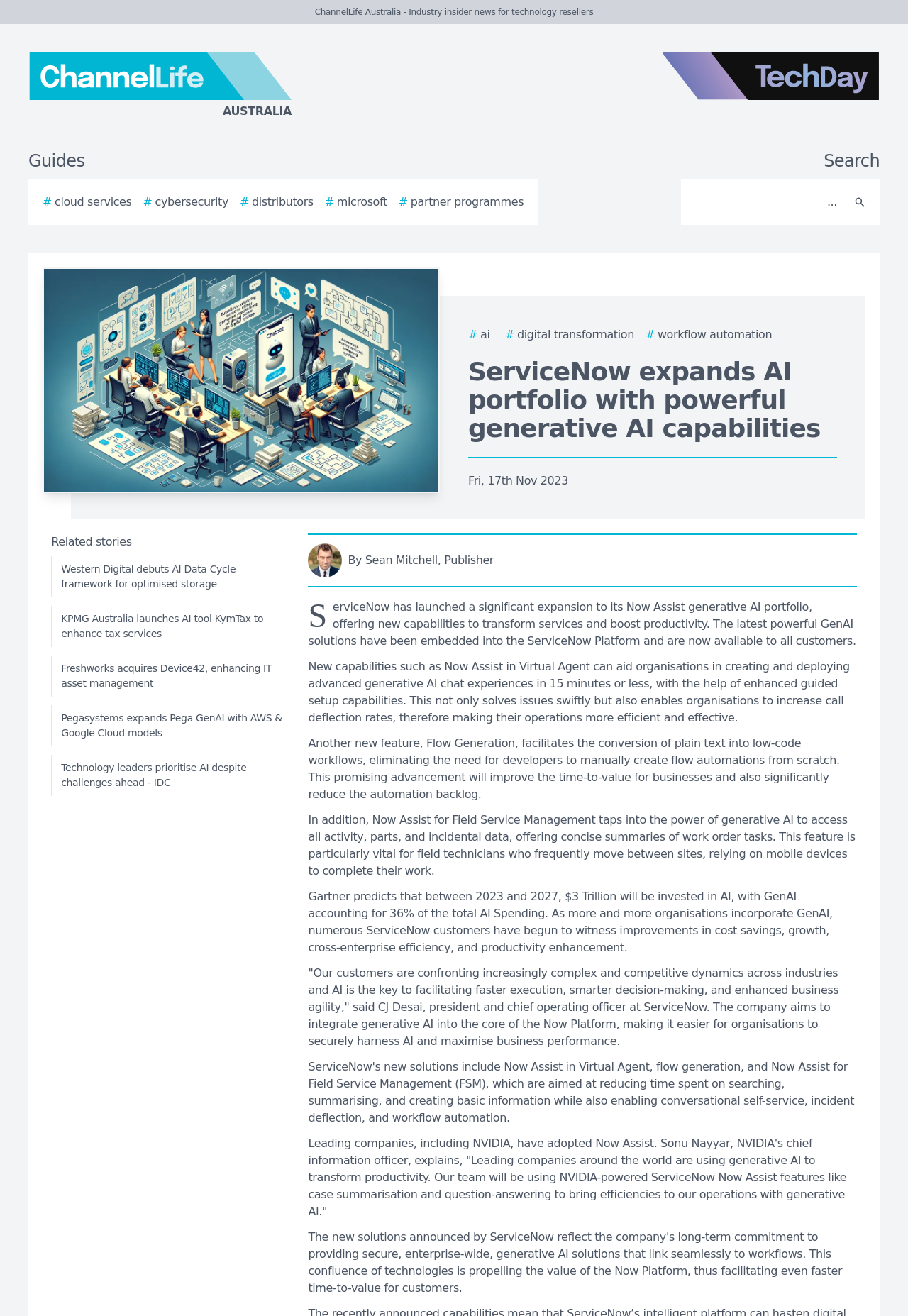What is the logo on the top left corner?
Answer the question with a single word or phrase derived from the image.

ChannelLife Australia logo